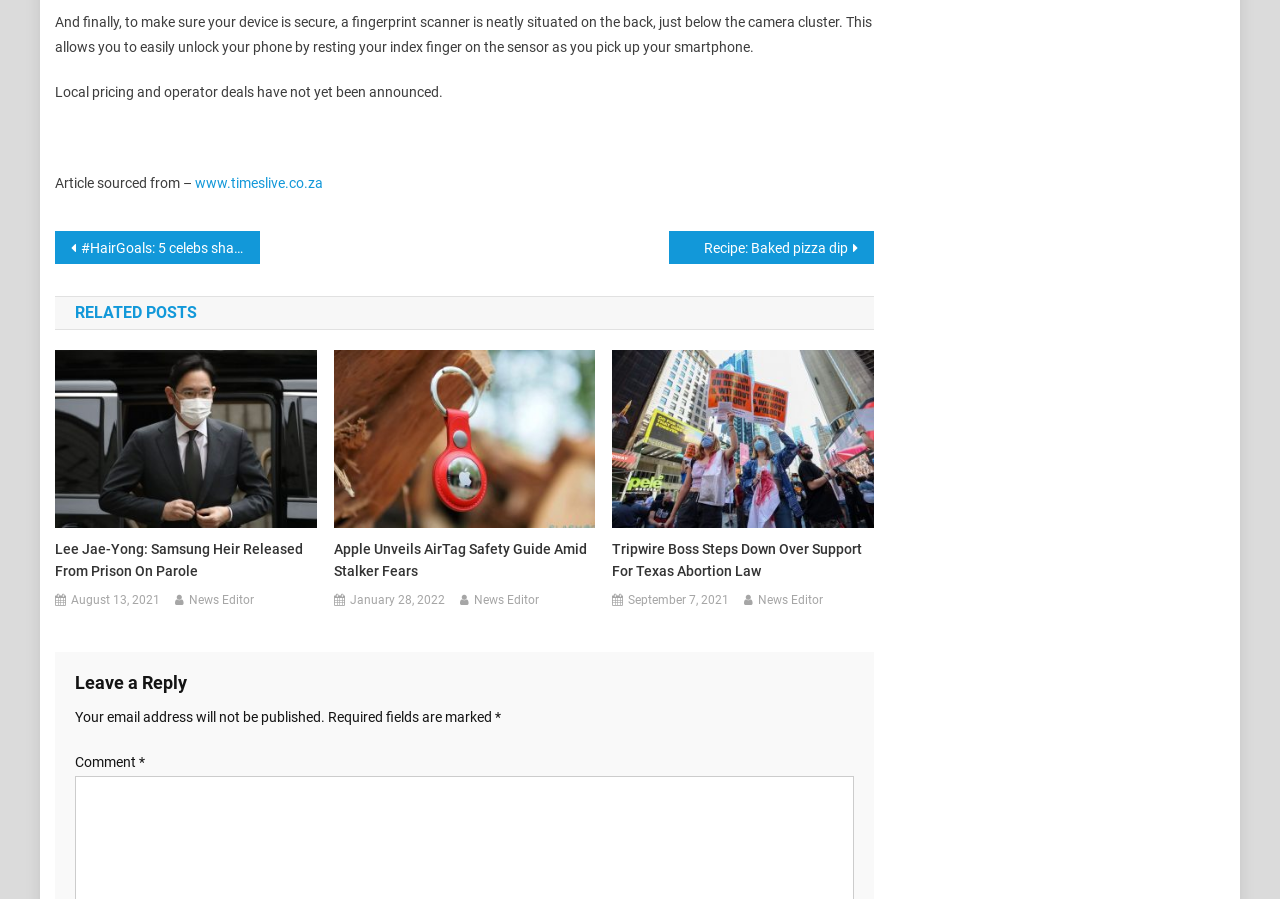Please specify the bounding box coordinates of the element that should be clicked to execute the given instruction: 'Read the article about Tripwire Boss Steps Down Over Support For Texas Abortion Law'. Ensure the coordinates are four float numbers between 0 and 1, expressed as [left, top, right, bottom].

[0.478, 0.599, 0.683, 0.648]